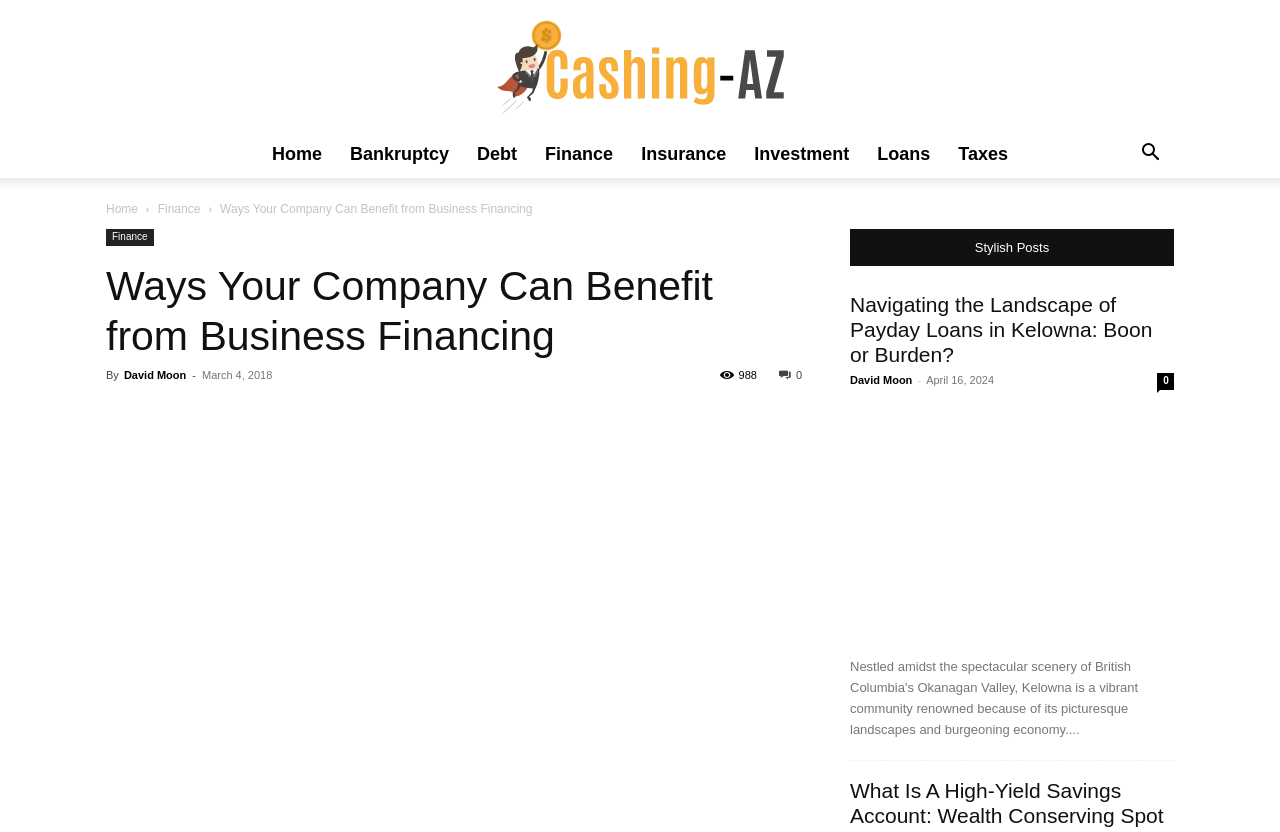Identify and provide the main heading of the webpage.

Ways Your Company Can Benefit from Business Financing